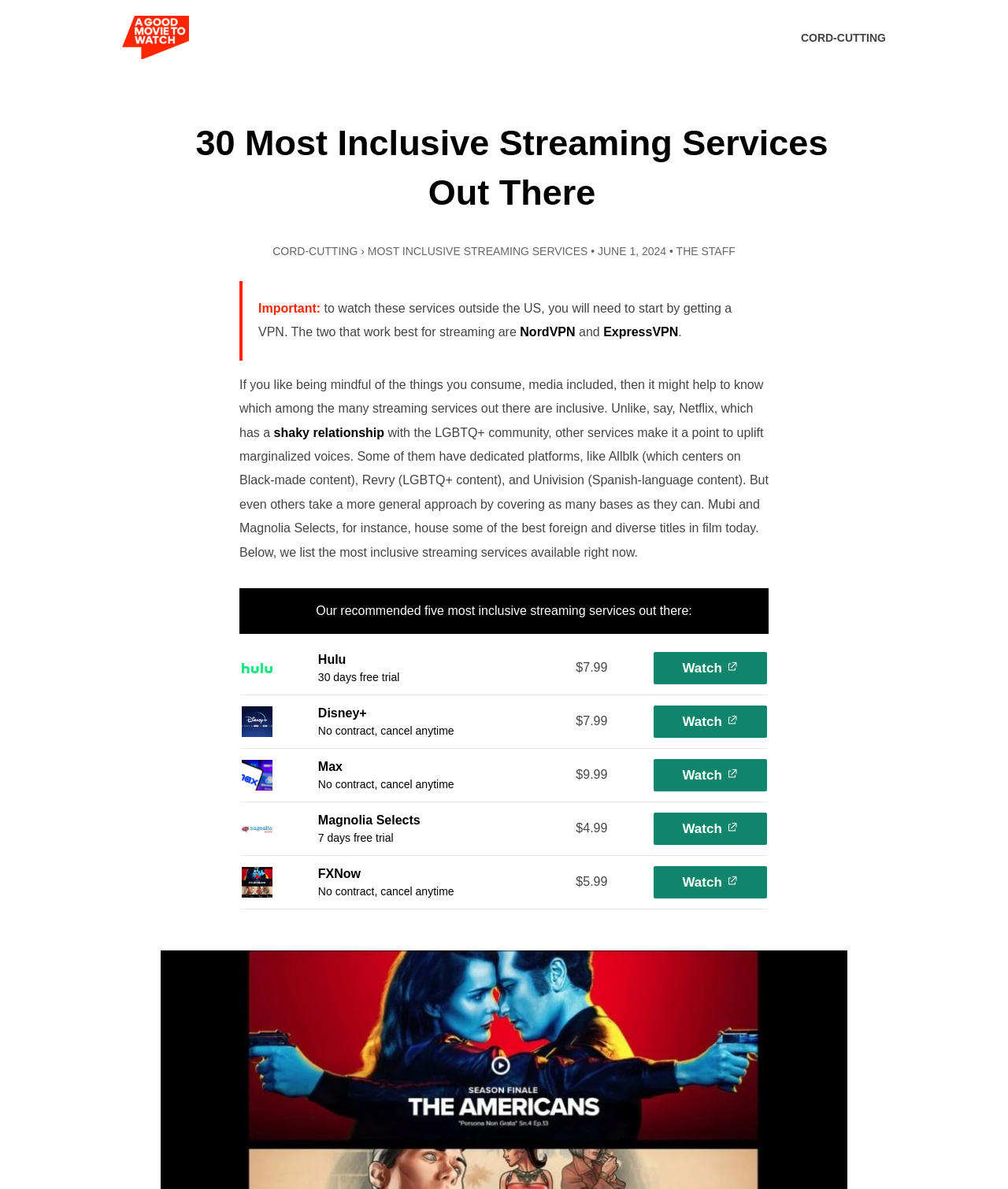Explain the webpage's design and content in an elaborate manner.

This webpage is about the 30 most inclusive streaming services available. At the top, there is a logo and a link to "CORD-CUTTING". Below that, there is a heading that reads "30 Most Inclusive Streaming Services Out There" followed by a brief description of what inclusive streaming services are and why they are important.

The main content of the webpage is a table that lists five recommended streaming services, including Hulu, Disney+, Max, Magnolia Selects, and FXNow. Each row in the table represents a different streaming service, and it includes the service's name, a brief description, the price, and a "Watch" link. There are also images of each service's logo.

The table takes up most of the webpage, and it is divided into rows and columns. The rows are separated by thin lines, and each column has a clear header. The text is well-organized and easy to read, with clear headings and concise descriptions.

At the top of the webpage, there is a brief note about the importance of using a VPN to access these services outside of the US, with links to two recommended VPN services, NordVPN and ExpressVPN.